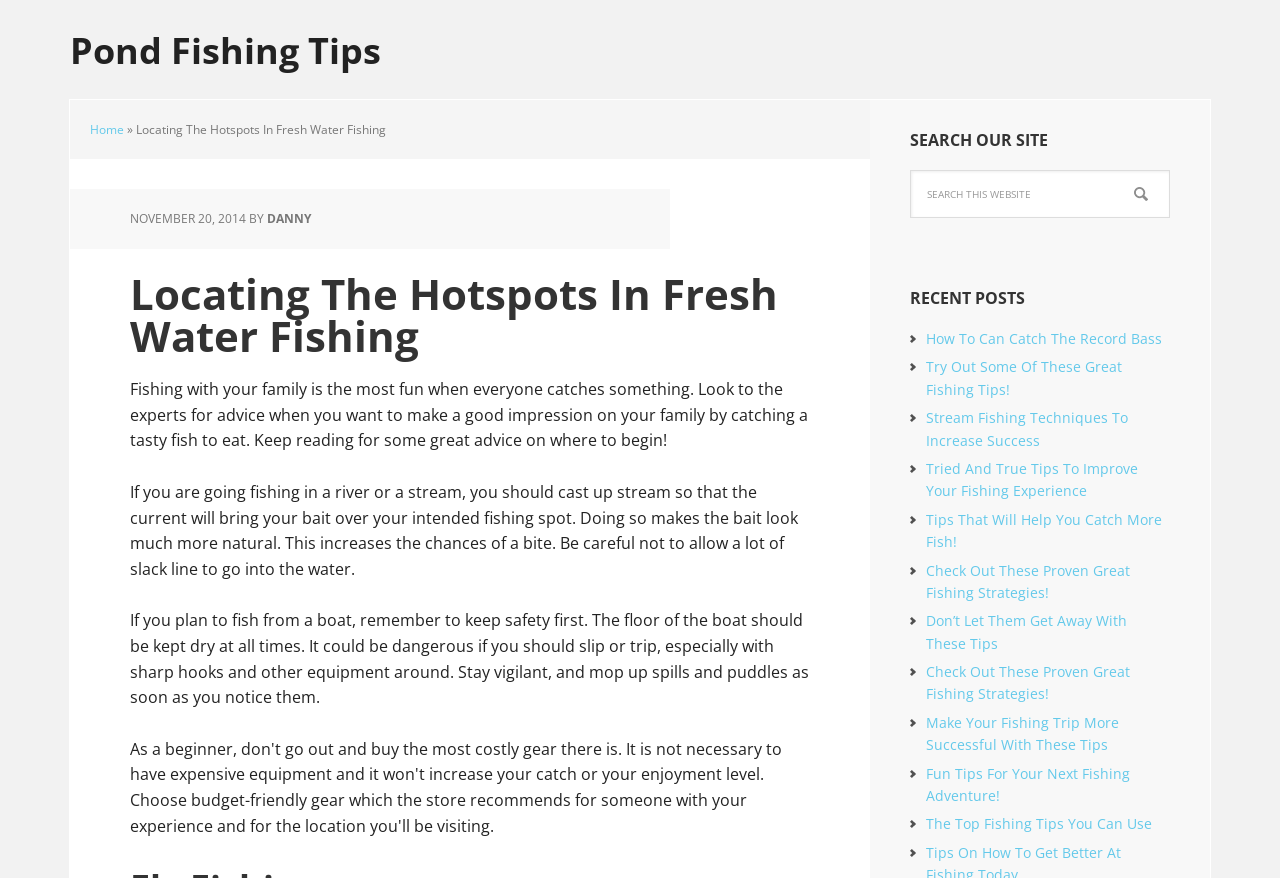Please provide a comprehensive answer to the question based on the screenshot: What is the main topic of this webpage?

Based on the webpage content, it appears that the main topic is fishing, as there are multiple paragraphs and links related to fishing techniques, tips, and strategies.